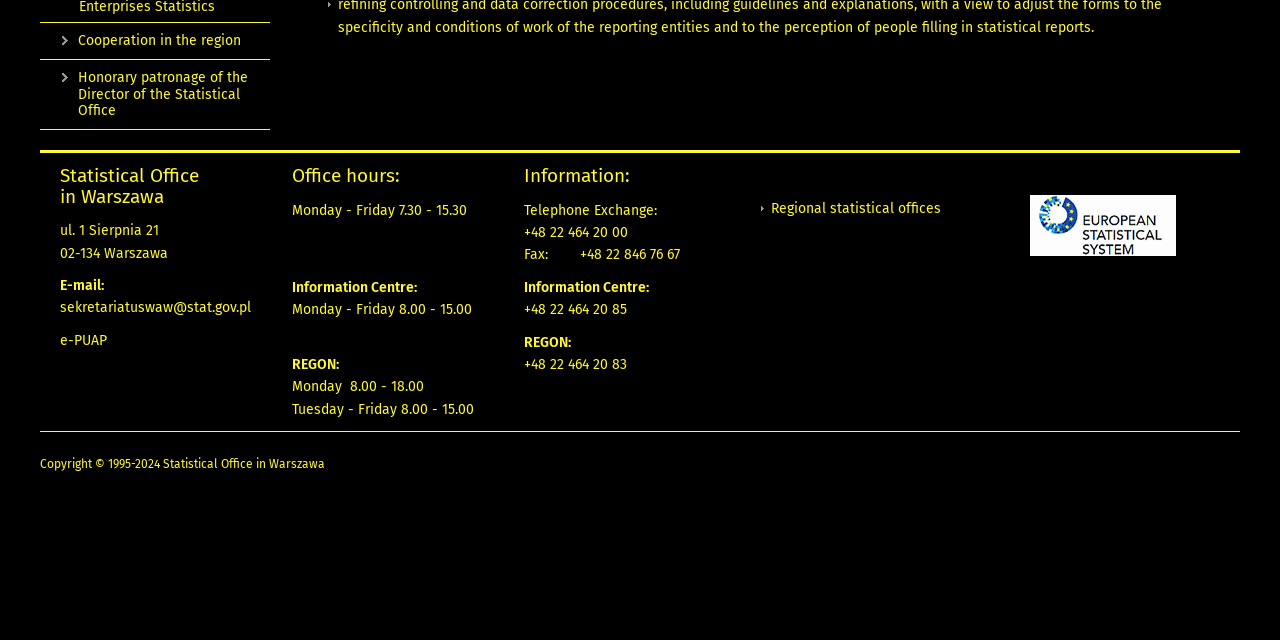For the element described, predict the bounding box coordinates as (top-left x, top-left y, bottom-right x, bottom-right y). All values should be between 0 and 1. Element description: GOT IT

None